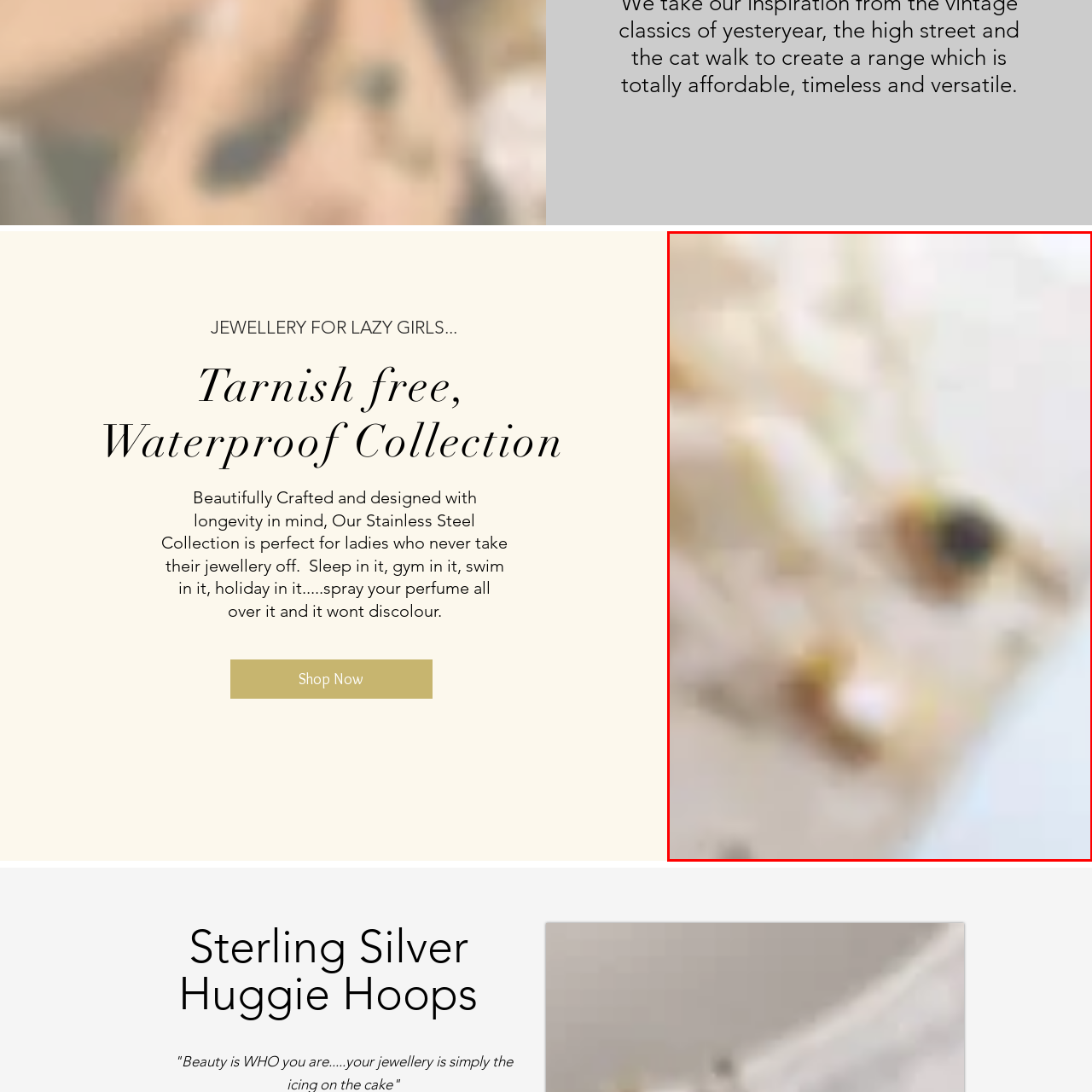Check the image marked by the red frame and reply to the question using one word or phrase:
What activities can wearers engage in without worrying about discolouration?

Sleeping, exercising, swimming, and applying perfume